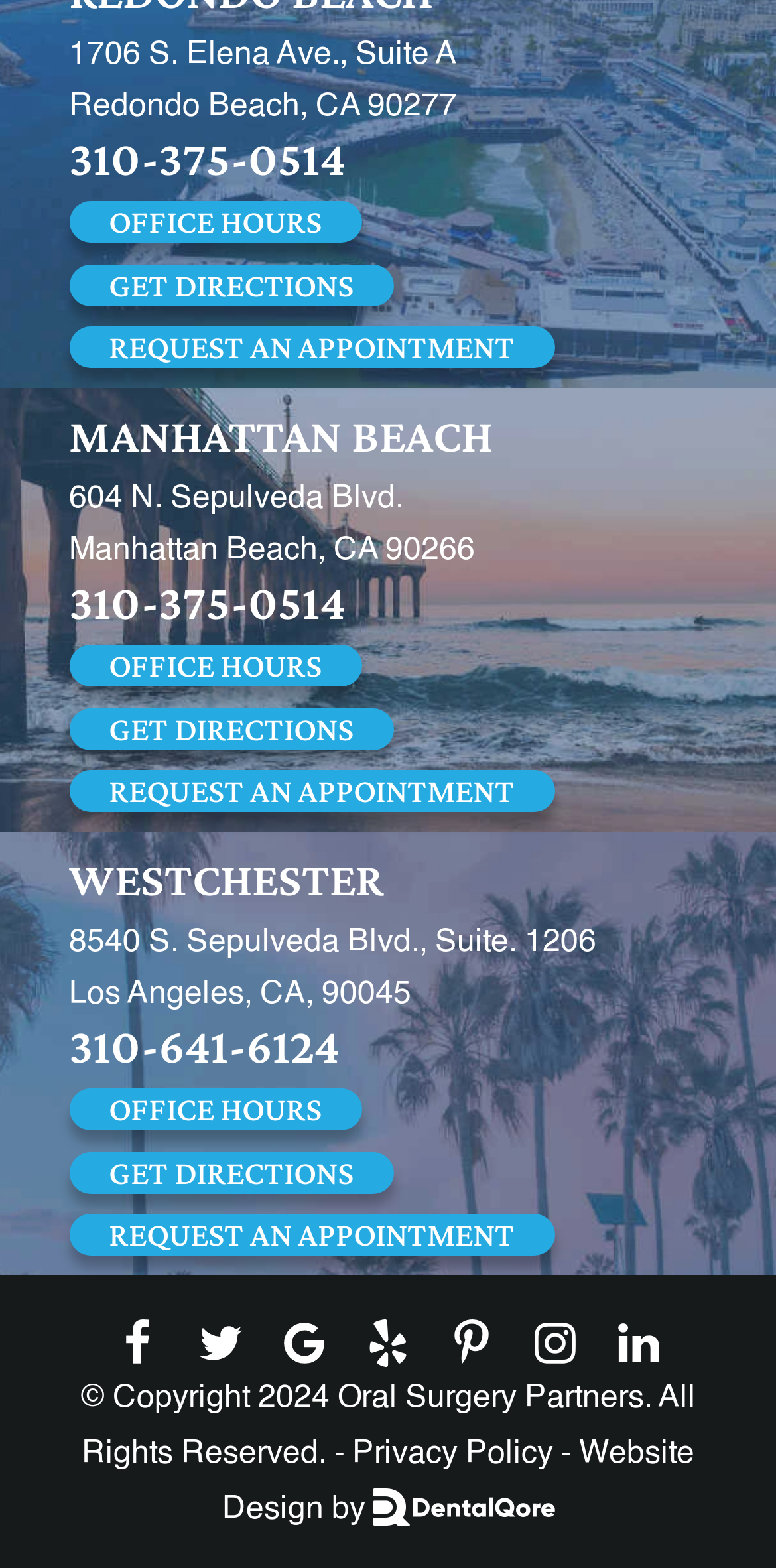Determine the bounding box coordinates of the section I need to click to execute the following instruction: "View the office hours for the Manhattan Beach location". Provide the coordinates as four float numbers between 0 and 1, i.e., [left, top, right, bottom].

[0.088, 0.412, 0.465, 0.438]